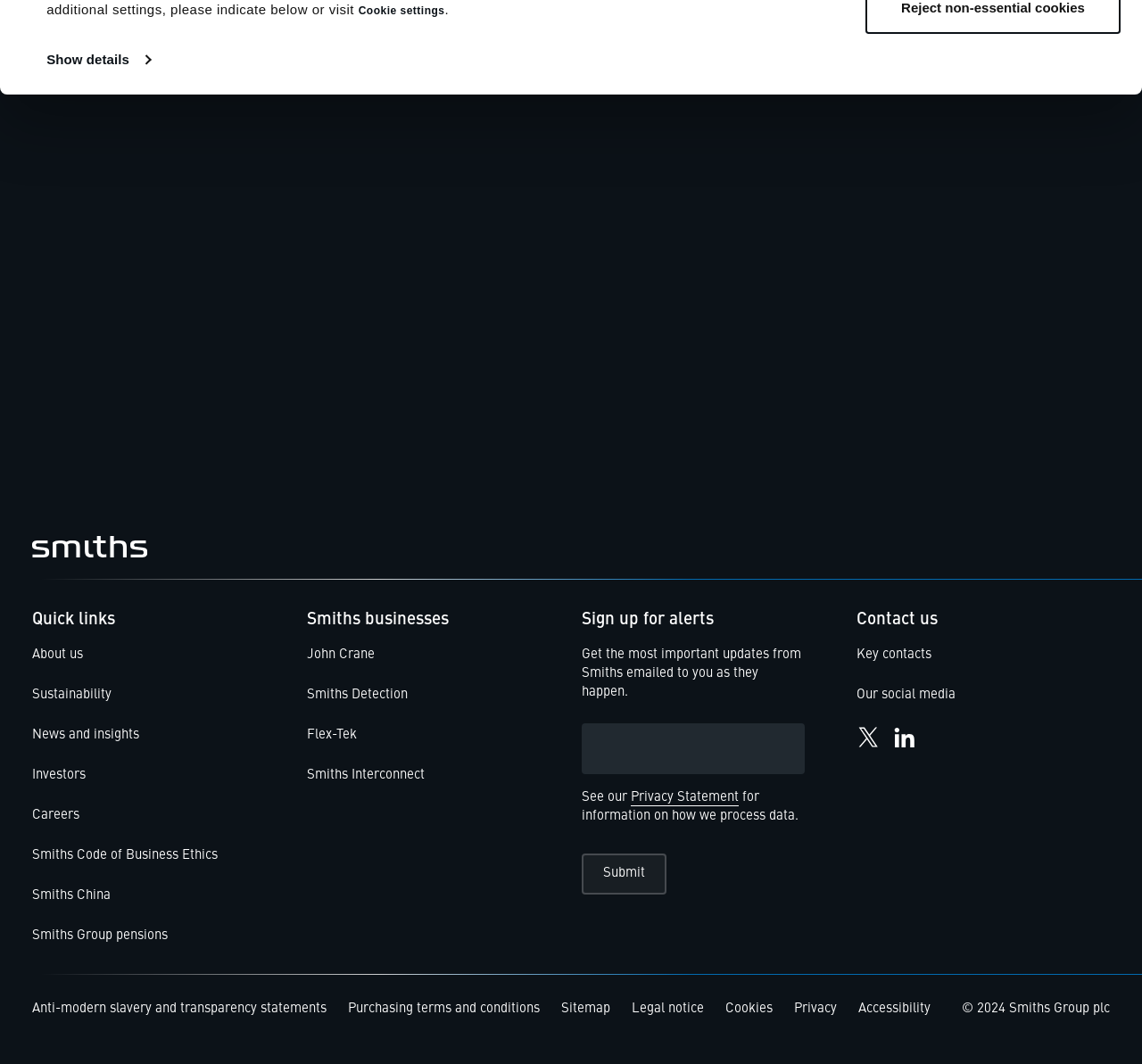Locate the bounding box coordinates of the region to be clicked to comply with the following instruction: "Click on the Smiths Group Plc Logo". The coordinates must be four float numbers between 0 and 1, in the form [left, top, right, bottom].

[0.028, 0.504, 0.13, 0.524]